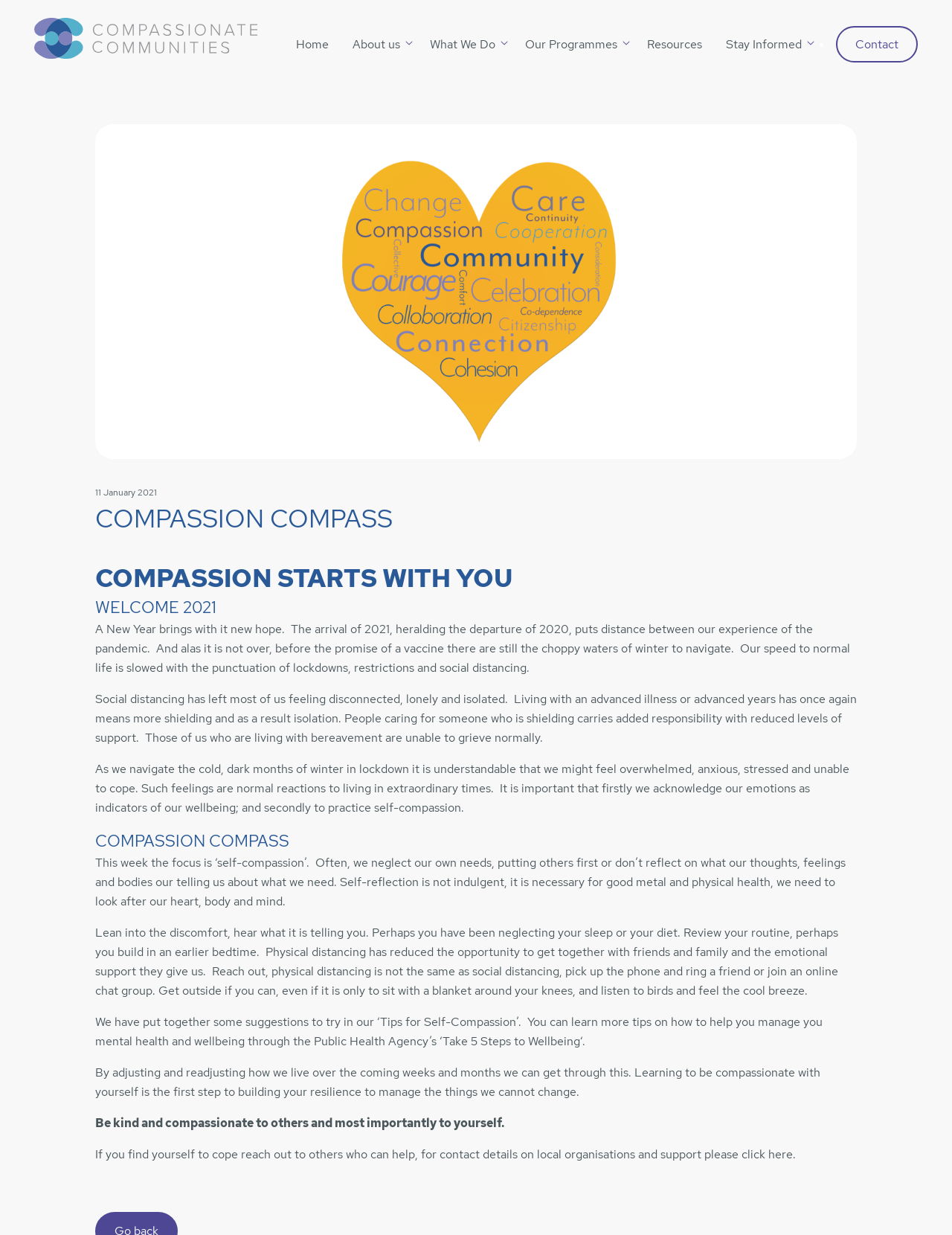Please determine the bounding box coordinates of the element to click in order to execute the following instruction: "Click the 'Contact' link". The coordinates should be four float numbers between 0 and 1, specified as [left, top, right, bottom].

[0.878, 0.021, 0.964, 0.05]